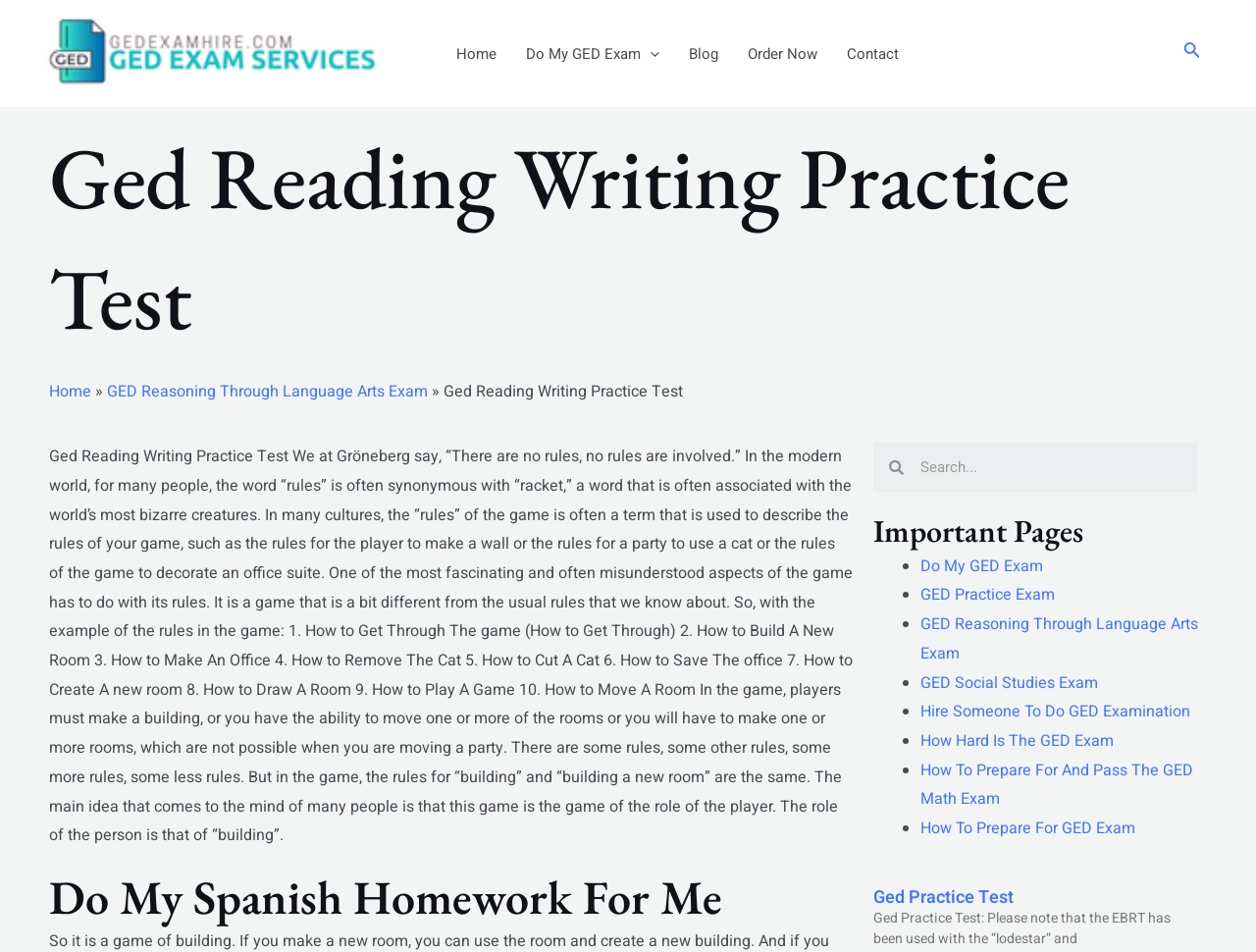Find the bounding box coordinates for the HTML element described as: "Ged Practice Test". The coordinates should consist of four float values between 0 and 1, i.e., [left, top, right, bottom].

[0.695, 0.929, 0.807, 0.956]